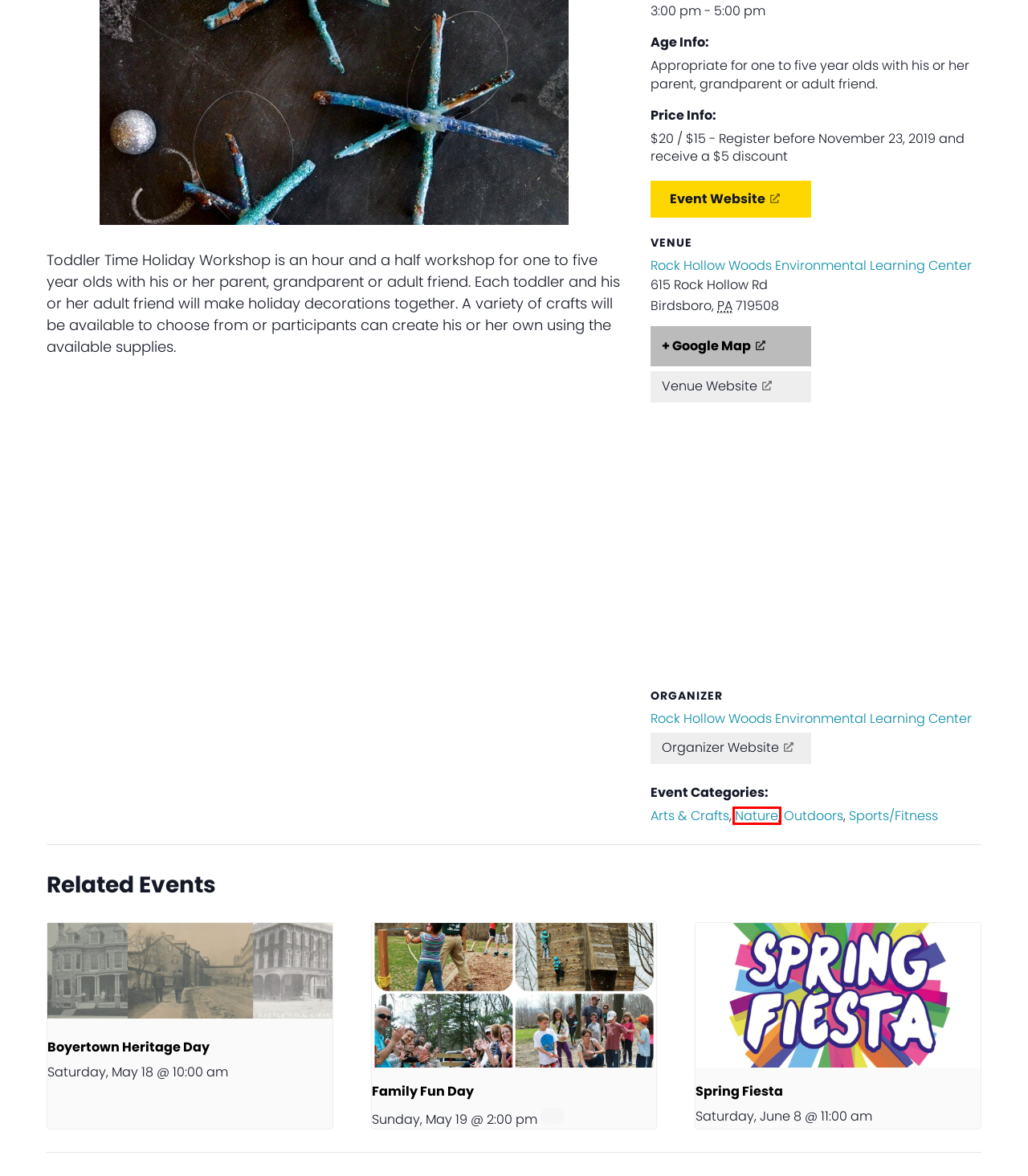Using the screenshot of a webpage with a red bounding box, pick the webpage description that most accurately represents the new webpage after the element inside the red box is clicked. Here are the candidates:
A. Rock Hollow Woods Environmental Learning Center – BerksFun
B. Spring Fiesta - BerksFun
C. Events from Saturday, March 2 – October 8, 2022 › Sports/Fitness ›  – BerksFun
D. Events from Saturday, March 2 – Friday, February 16 › Nature ›  – BerksFun
E. Boyertown Heritage Day - BerksFun
F. Events from Sunday, May 5 – Saturday, July 6 › Arts & Crafts ›  – BerksFun
G. Family Fun Day - BerksFun
H. Events from Saturday, March 2 – Wednesday, July 3 › Outdoors ›  – BerksFun

D